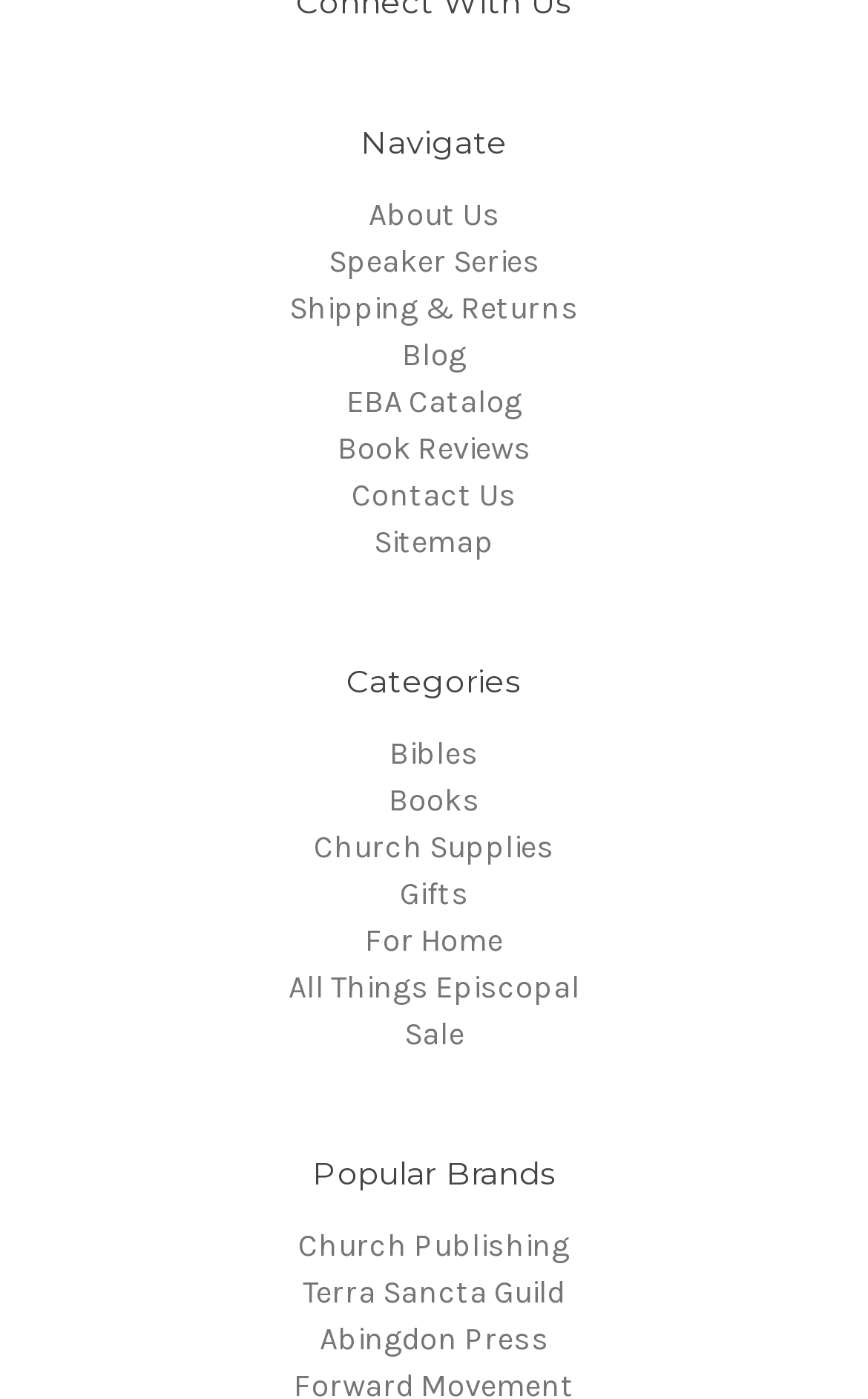What is the last brand listed?
Using the details shown in the screenshot, provide a comprehensive answer to the question.

I looked at the links under the 'Popular Brands' heading and found that the last one is 'Abingdon Press'.